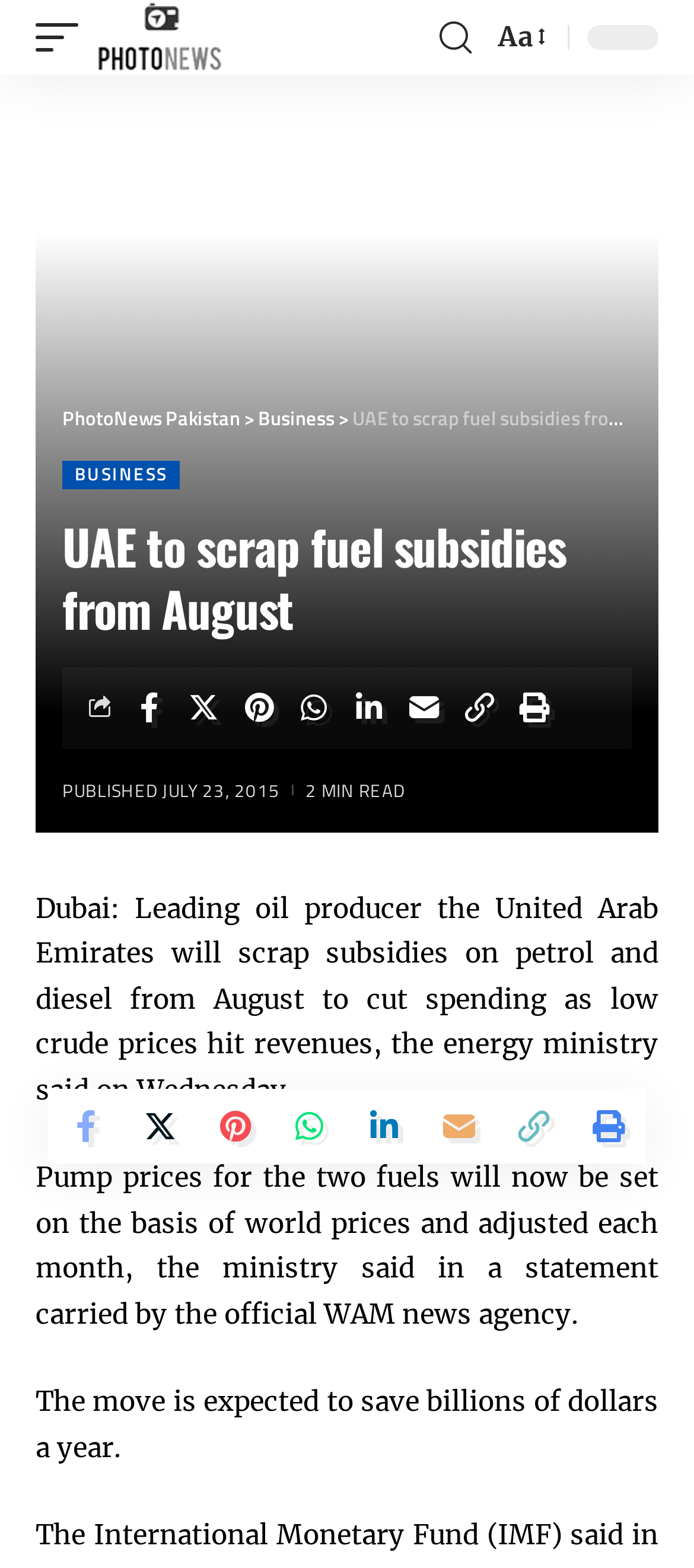What is the country where fuel subsidies will be scrapped?
Provide a detailed and well-explained answer to the question.

The answer can be found in the heading 'UAE to scrap fuel subsidies from August' which is located at the top of the webpage, indicating that the country where fuel subsidies will be scrapped is the United Arab Emirates.